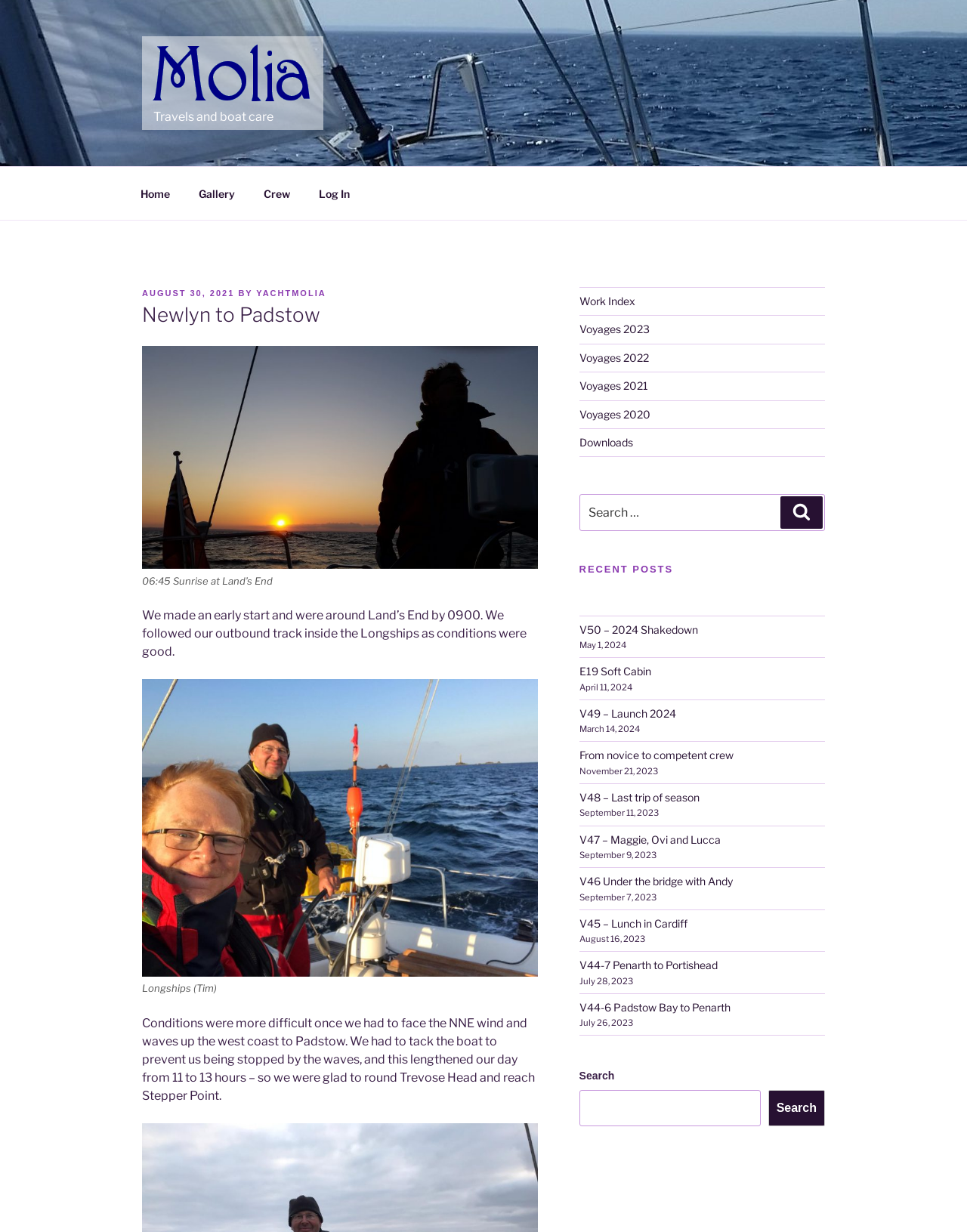Please provide a detailed answer to the question below by examining the image:
Where did the yacht start its journey?

The starting point of the yacht's journey can be inferred from the title 'Newlyn to Padstow – Molia', which suggests that the yacht started its journey from Newlyn and headed towards Padstow.